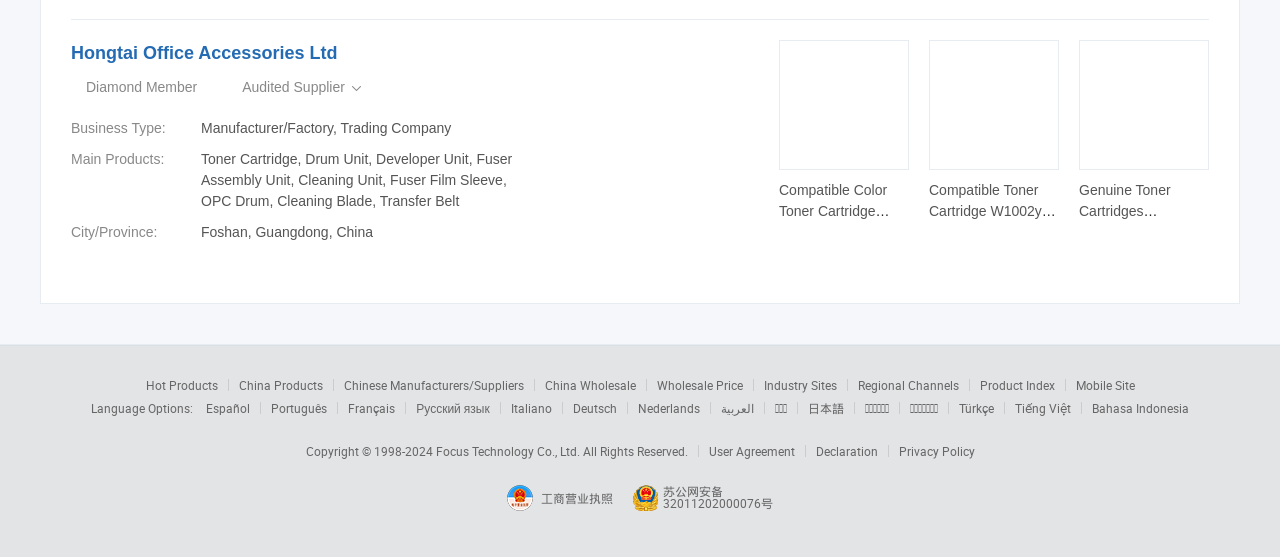Kindly determine the bounding box coordinates for the clickable area to achieve the given instruction: "Check the business type of the supplier".

[0.055, 0.215, 0.129, 0.244]